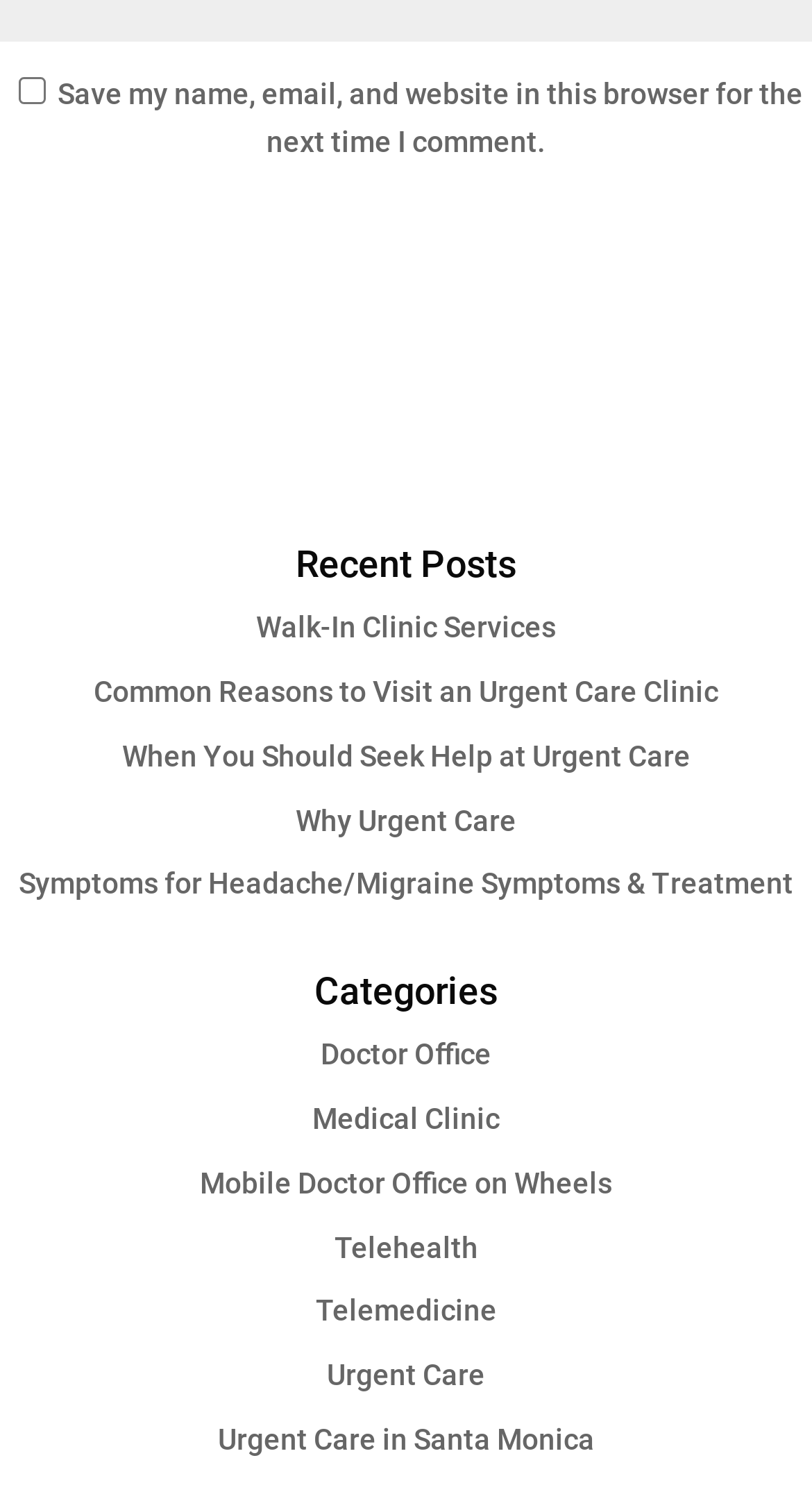Extract the bounding box for the UI element that matches this description: "Telehealth".

[0.412, 0.816, 0.588, 0.838]